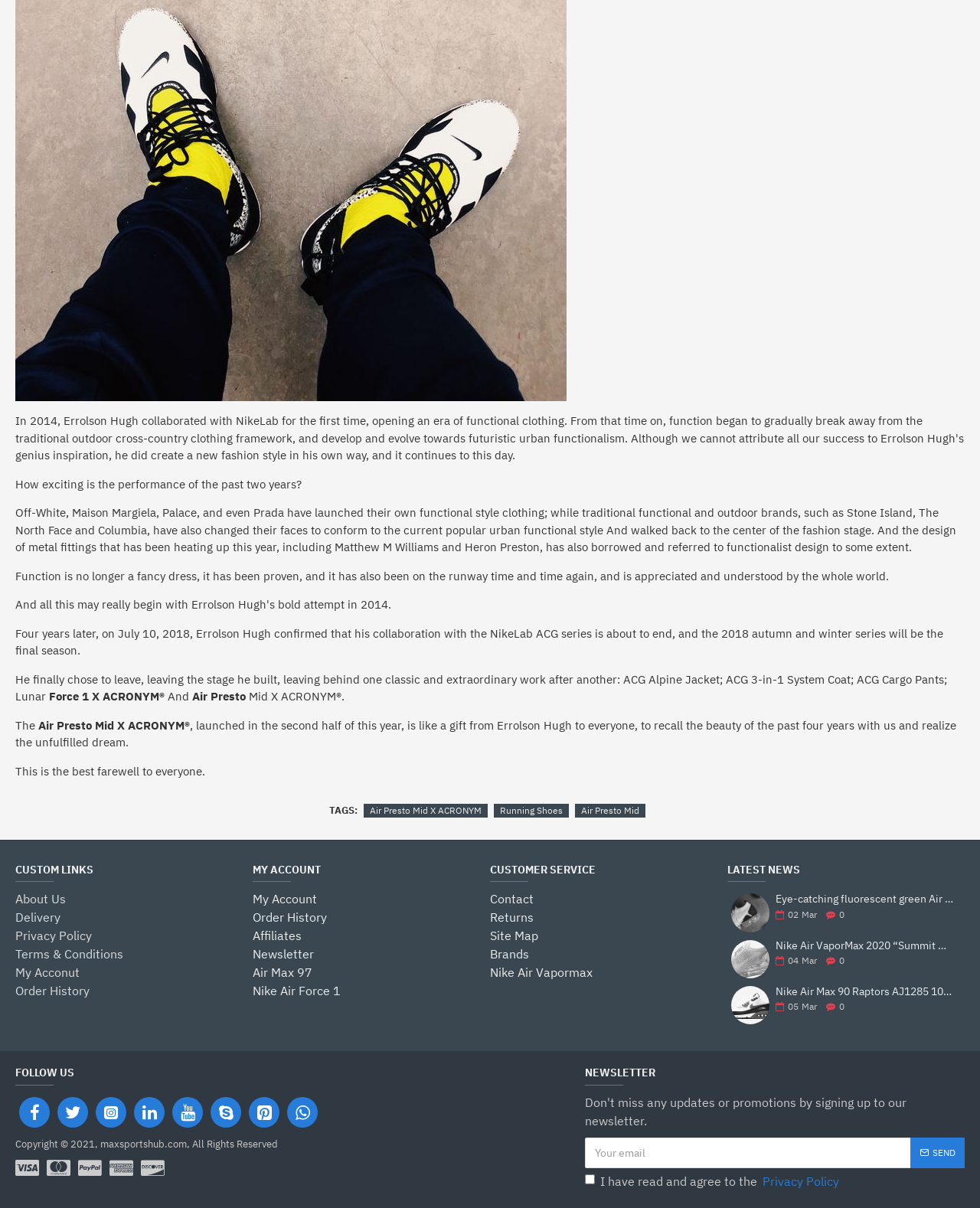Determine the bounding box of the UI element mentioned here: "Running Shoes". The coordinates must be in the format [left, top, right, bottom] with values ranging from 0 to 1.

[0.504, 0.665, 0.58, 0.677]